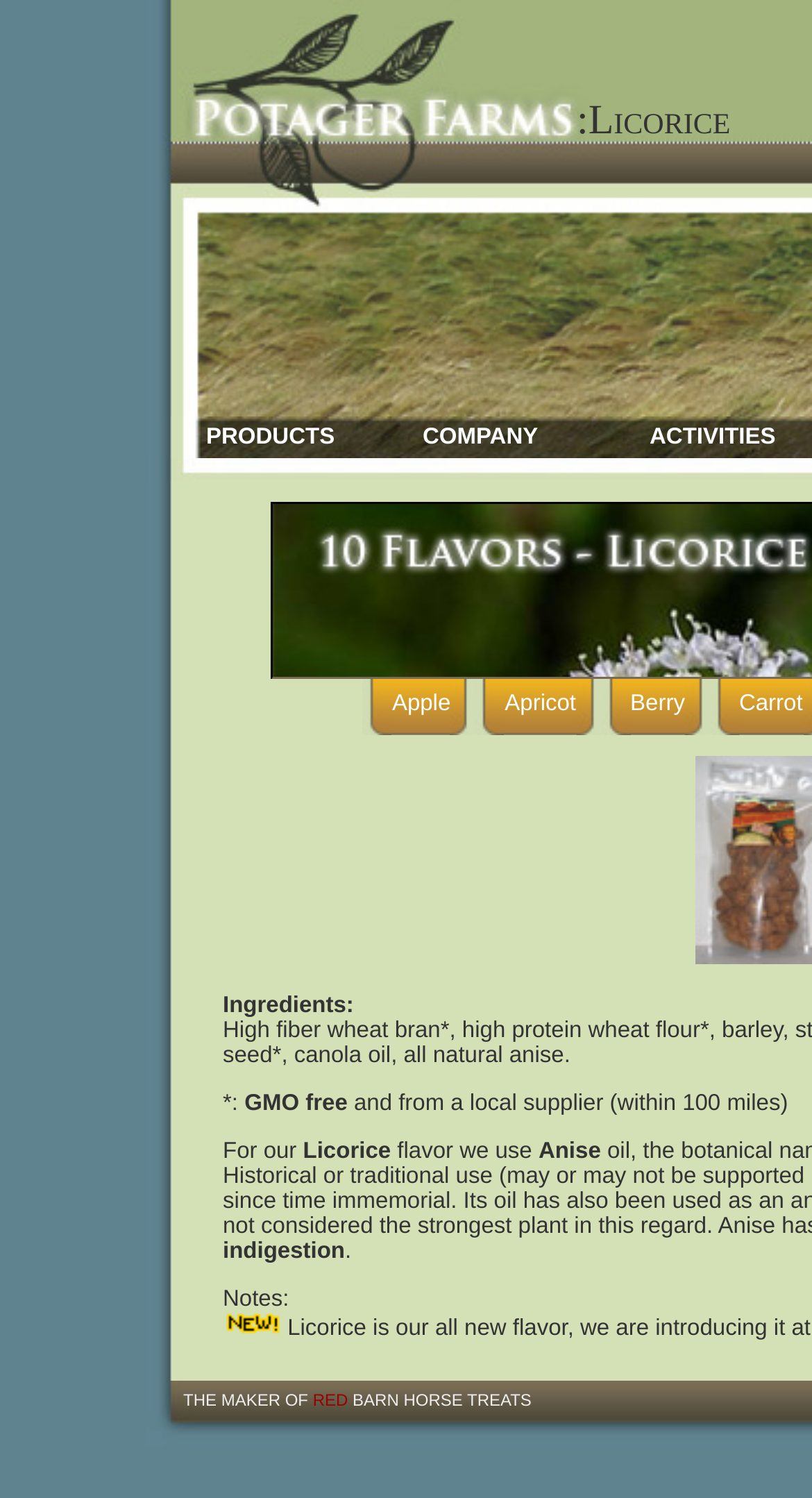Can you pinpoint the bounding box coordinates for the clickable element required for this instruction: "Explore the 'Apricot' flavor"? The coordinates should be four float numbers between 0 and 1, i.e., [left, top, right, bottom].

[0.622, 0.462, 0.709, 0.478]